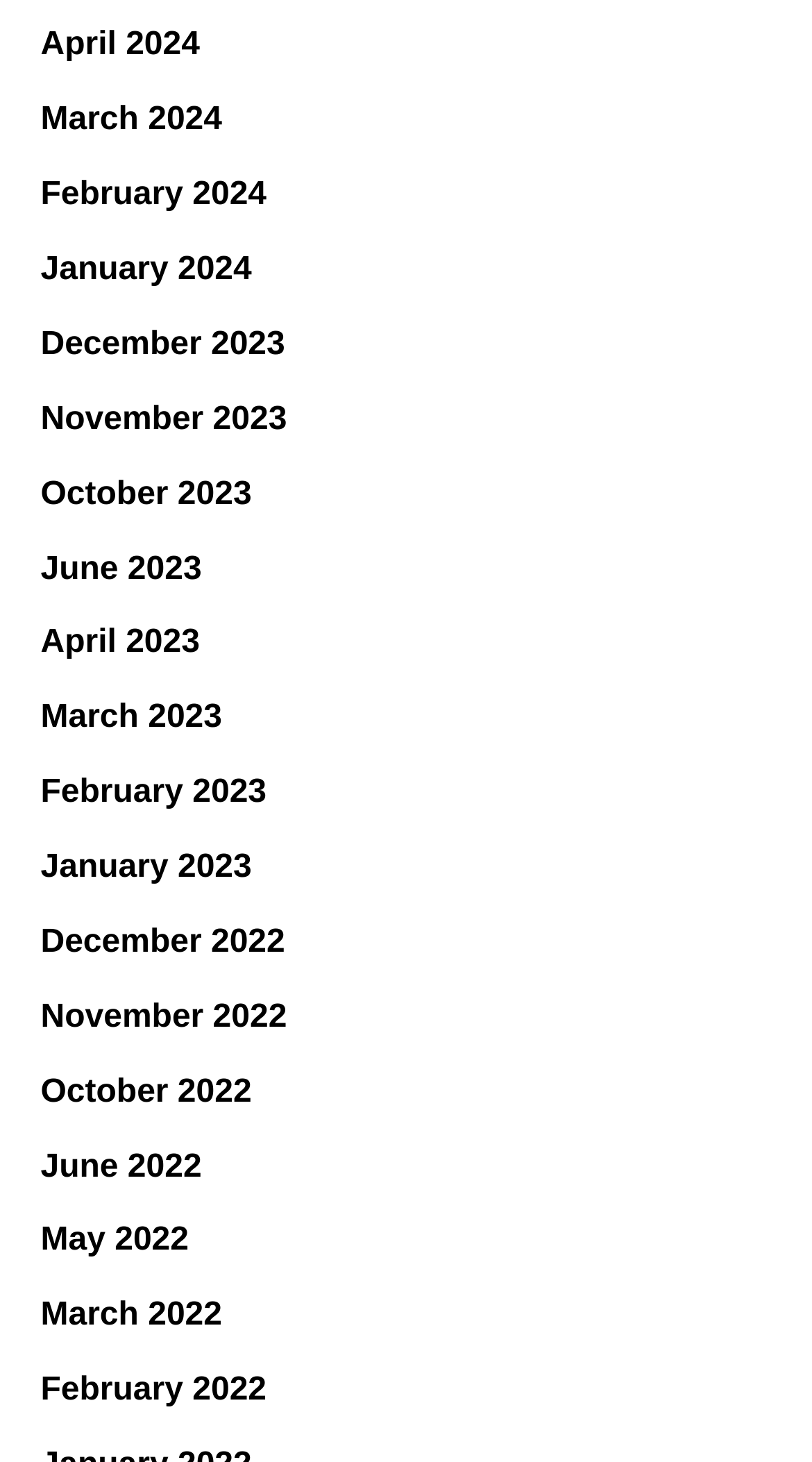How many links are there in the first row?
Based on the visual information, provide a detailed and comprehensive answer.

I analyzed the bounding box coordinates of the link elements and found that the first four links (April 2024 to January 2024) have similar y1 and y2 coordinates, indicating that they are in the same row. Therefore, there are 4 links in the first row.